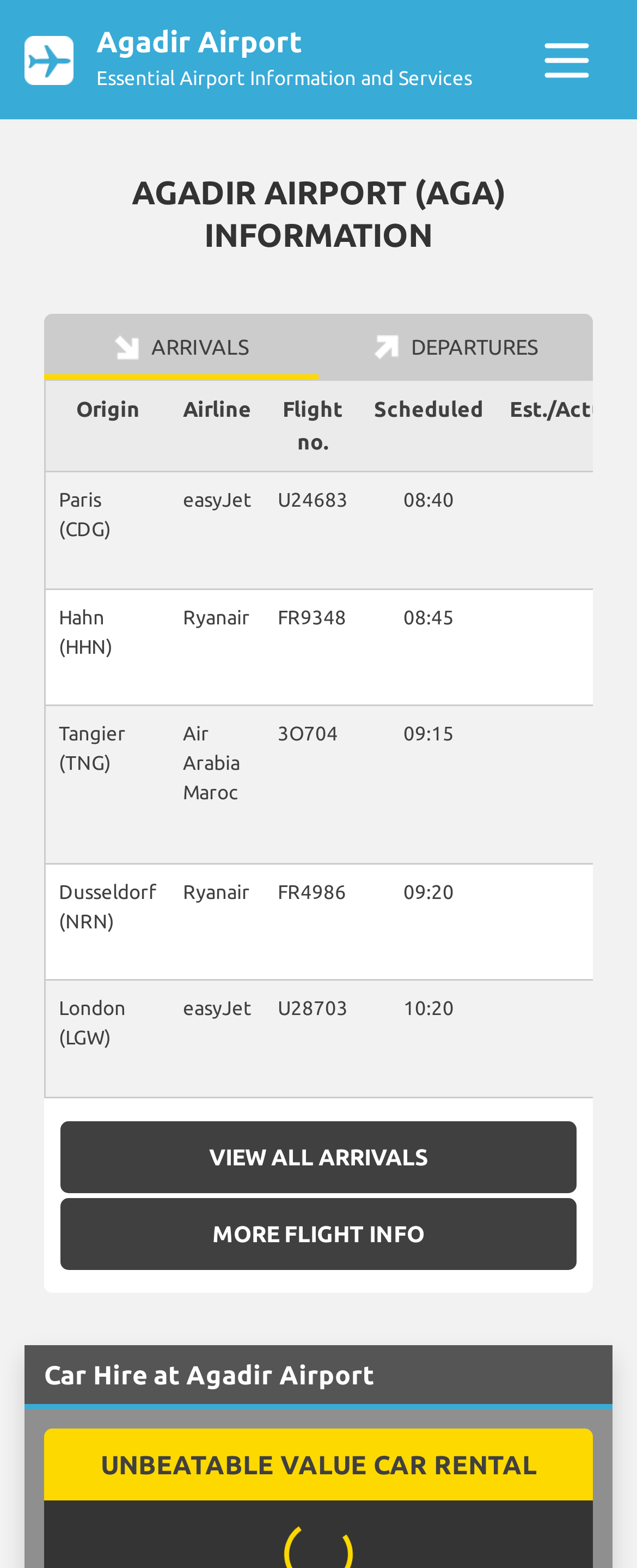What is the purpose of the 'Toggle navigation' button?
Answer the question with detailed information derived from the image.

The answer can be inferred from the button's description and its location in the top navigation bar, suggesting that it is used to toggle the navigation menu.